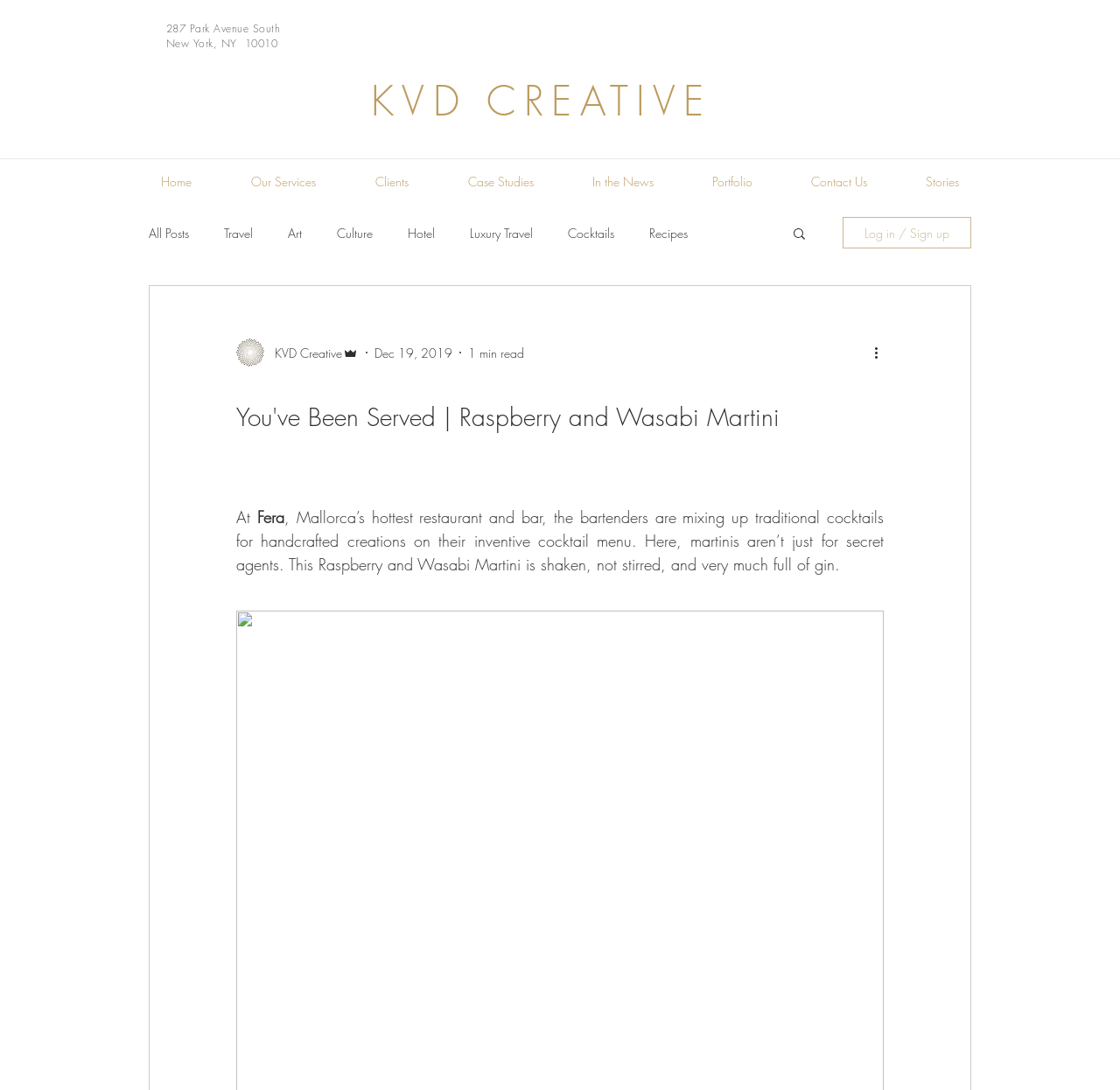Can you provide the bounding box coordinates for the element that should be clicked to implement the instruction: "Log in or sign up"?

[0.752, 0.199, 0.867, 0.228]